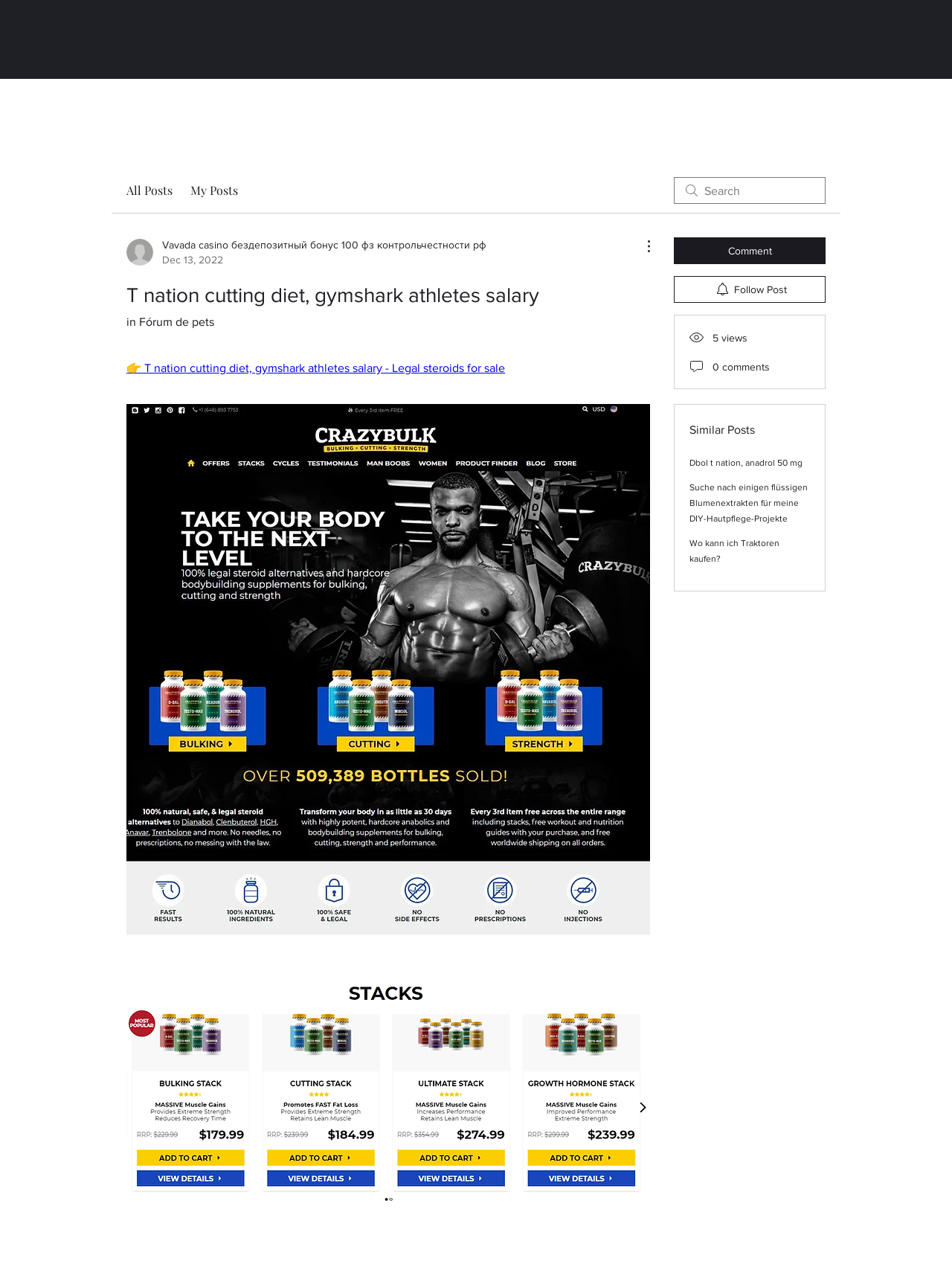What is the main topic of this webpage?
Could you answer the question in a detailed manner, providing as much information as possible?

The main topic of this webpage is 'T nation cutting diet' which can be inferred from the heading 'T nation cutting diet, gymshark athletes salary' and the presence of related links and images.